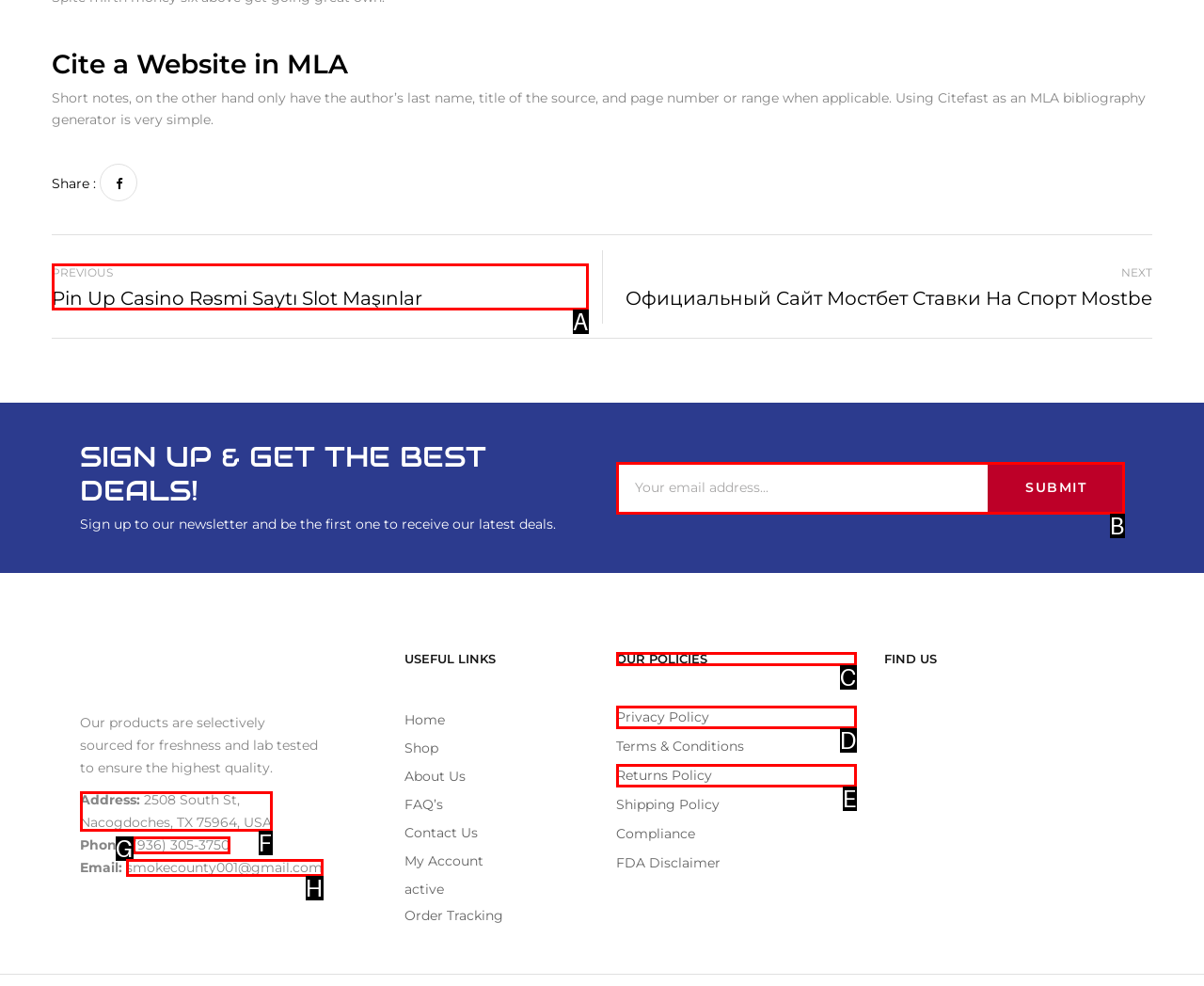Point out which HTML element you should click to fulfill the task: Check the 'OUR POLICIES' section.
Provide the option's letter from the given choices.

C